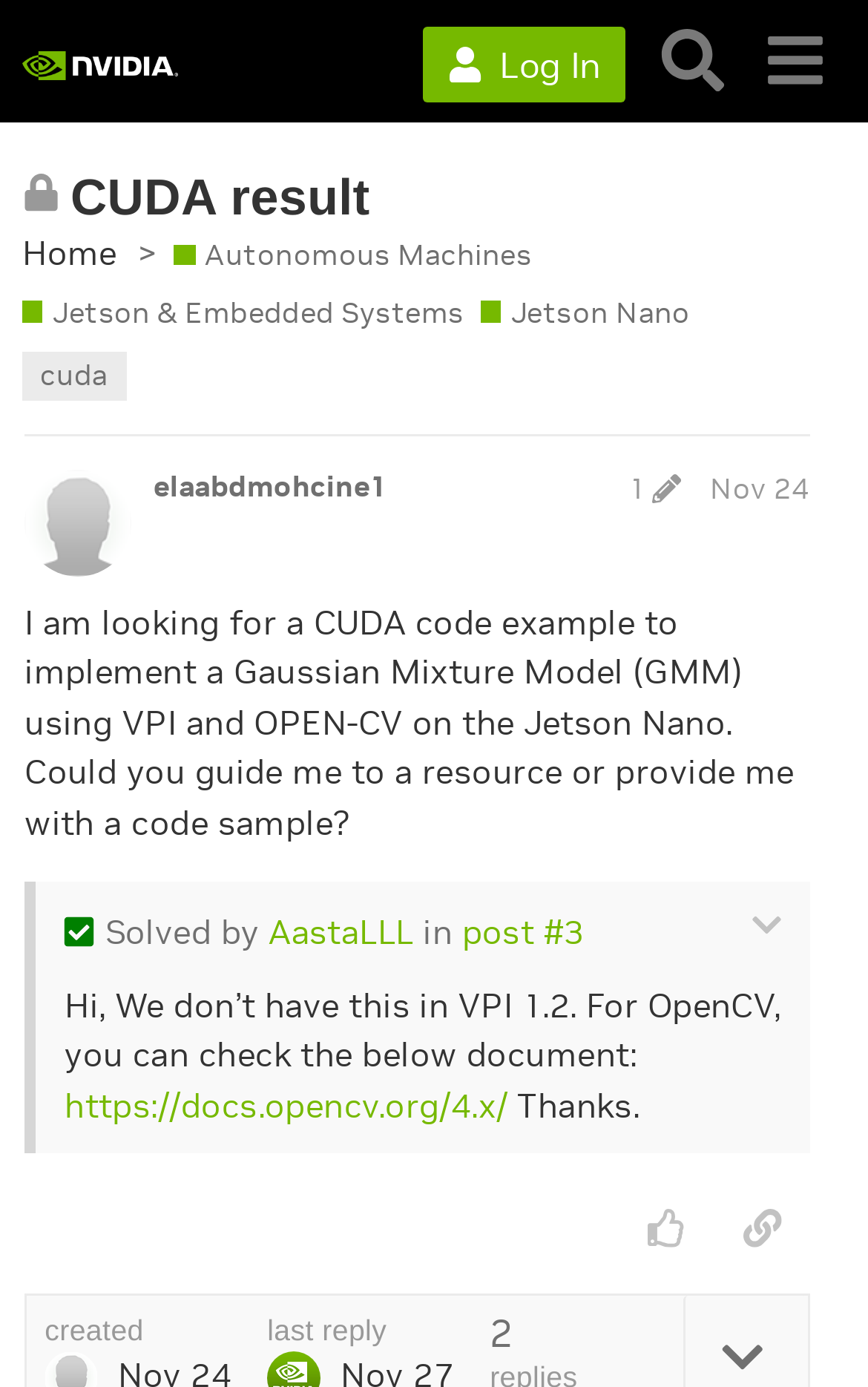Please find the bounding box for the UI element described by: "title="like this post"".

[0.712, 0.856, 0.822, 0.916]